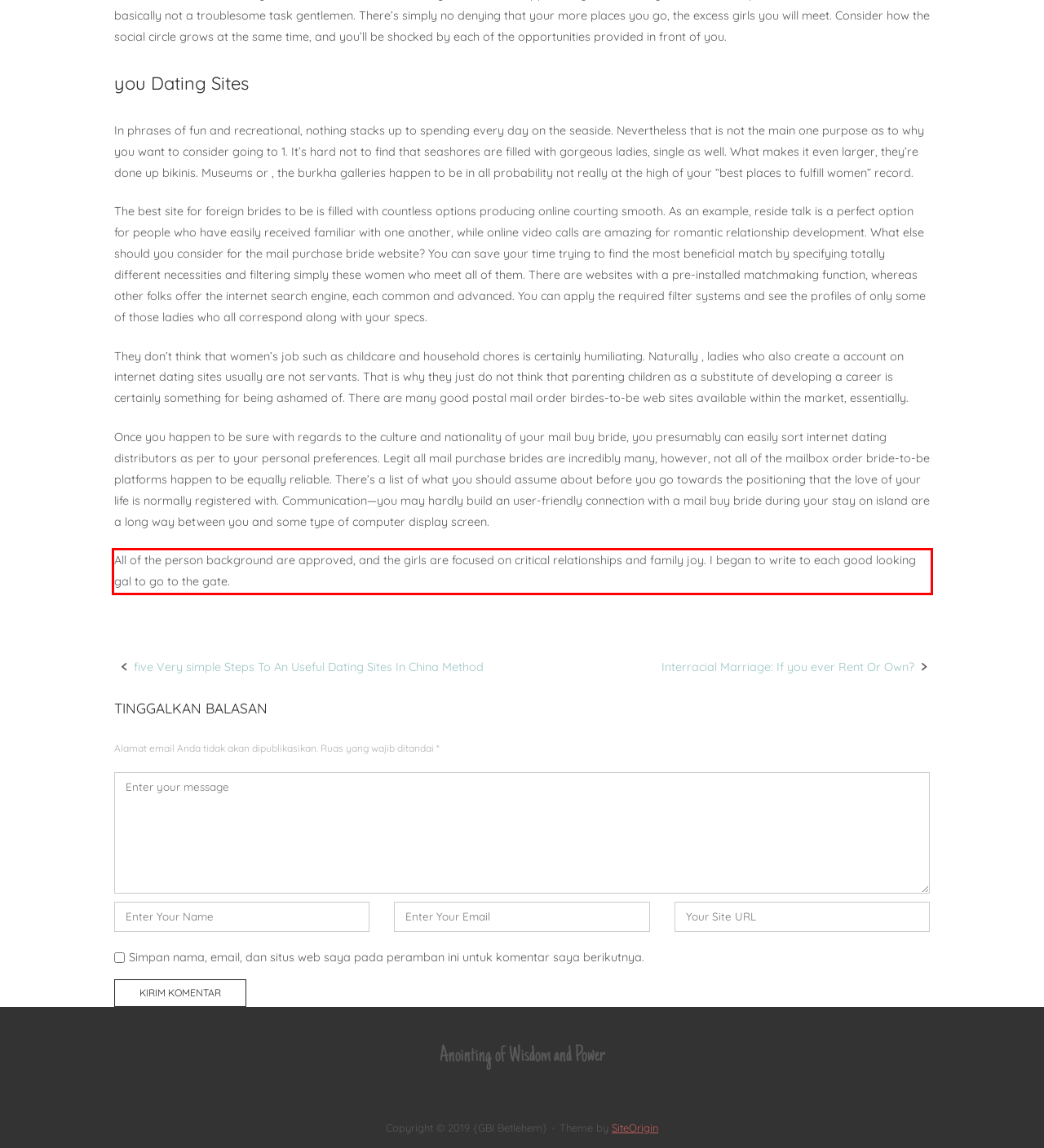You are given a screenshot showing a webpage with a red bounding box. Perform OCR to capture the text within the red bounding box.

All of the person background are approved, and the girls are focused on critical relationships and family joy. I began to write to each good looking gal to go to the gate.